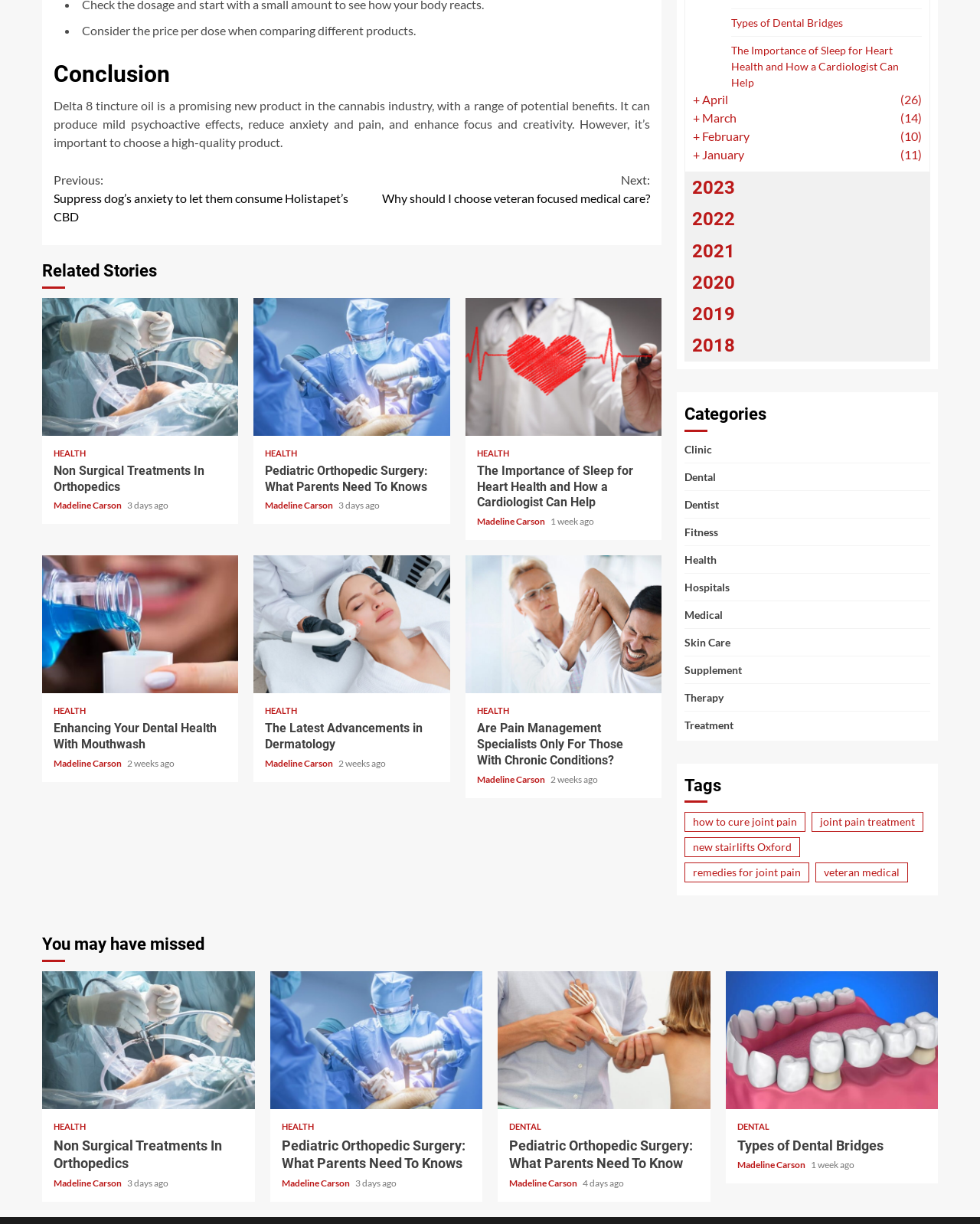Can you determine the bounding box coordinates of the area that needs to be clicked to fulfill the following instruction: "Click on 'Continue Reading'"?

[0.055, 0.133, 0.663, 0.191]